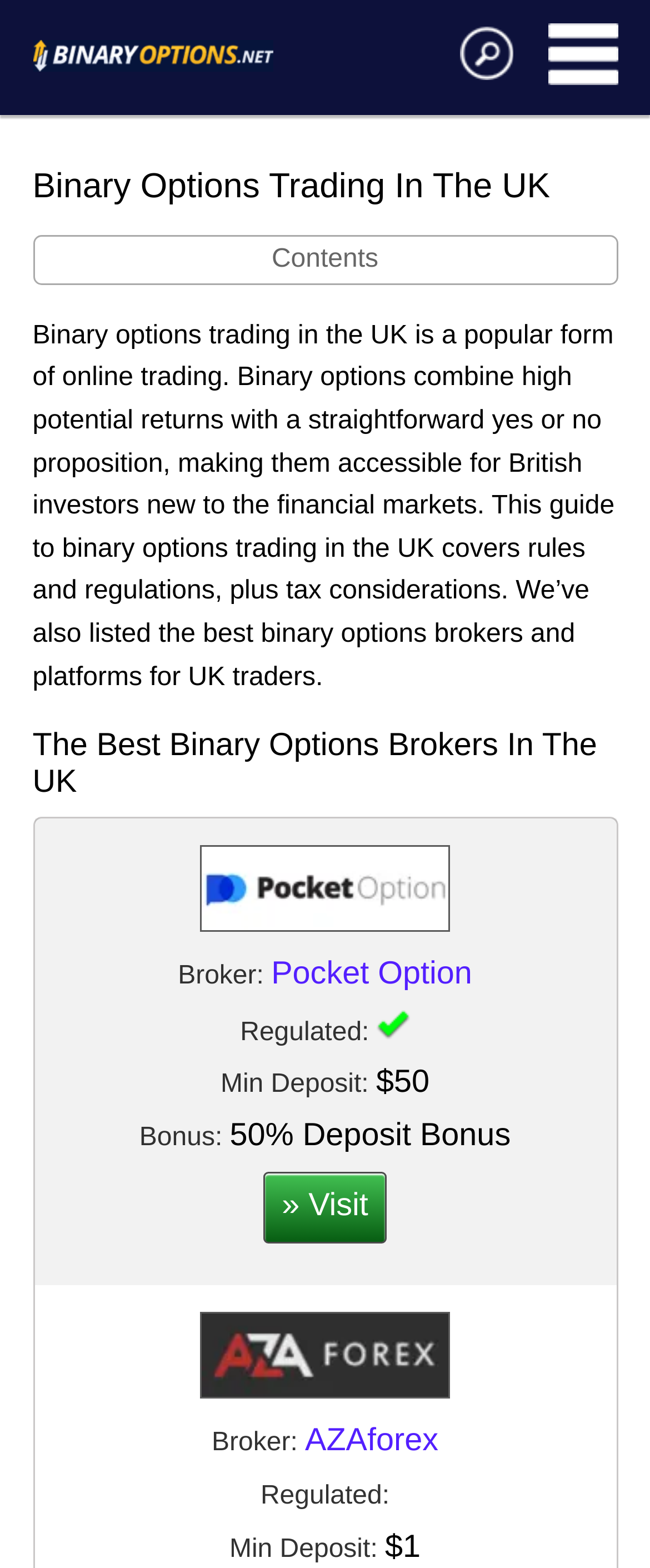Please identify the bounding box coordinates of the element on the webpage that should be clicked to follow this instruction: "Open navigation menu". The bounding box coordinates should be given as four float numbers between 0 and 1, formatted as [left, top, right, bottom].

[0.843, 0.008, 0.95, 0.06]